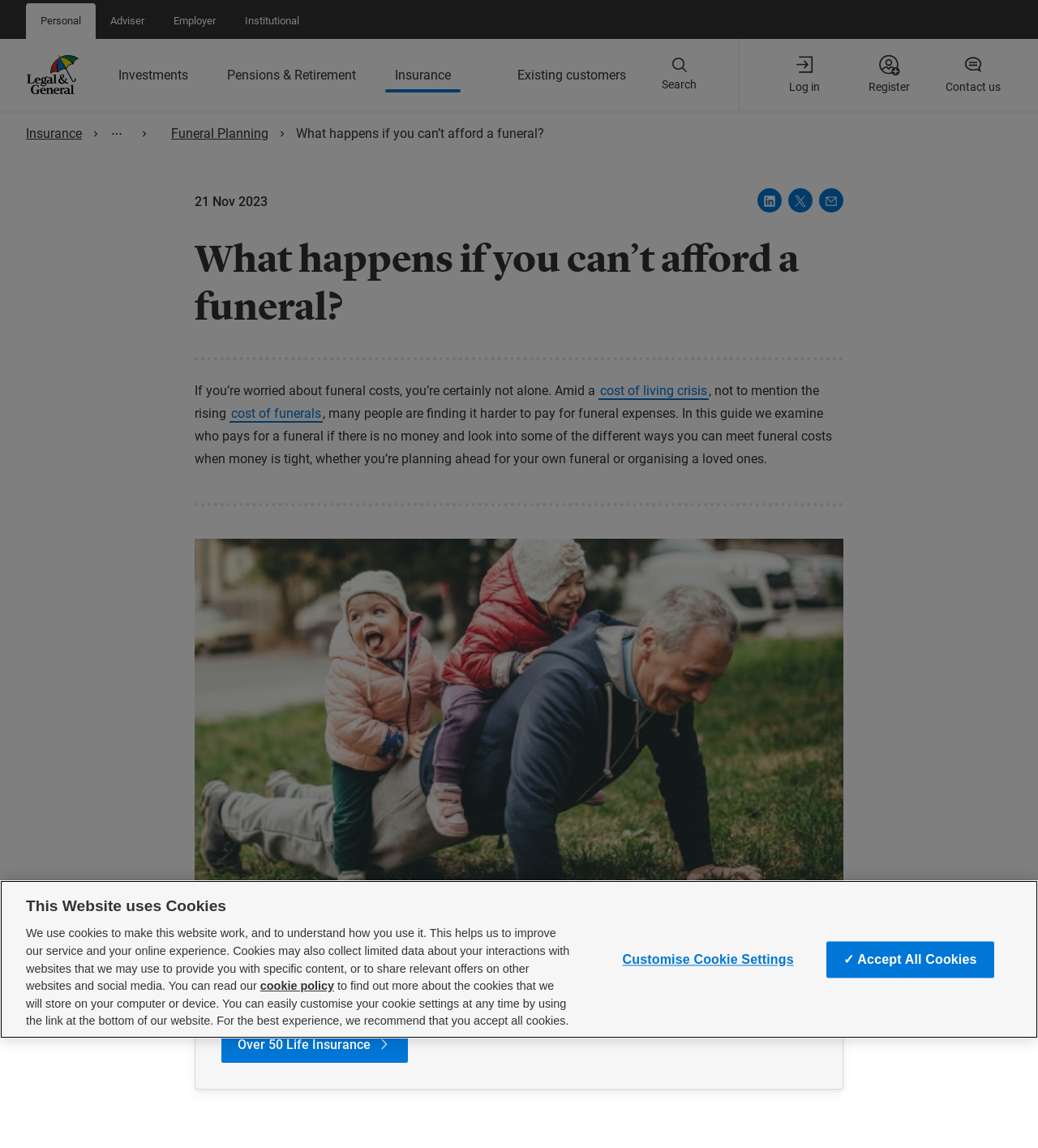For the element described, predict the bounding box coordinates as (top-left x, top-left y, bottom-right x, bottom-right y). All values should be between 0 and 1. Element description: Existing customers

[0.489, 0.05, 0.612, 0.08]